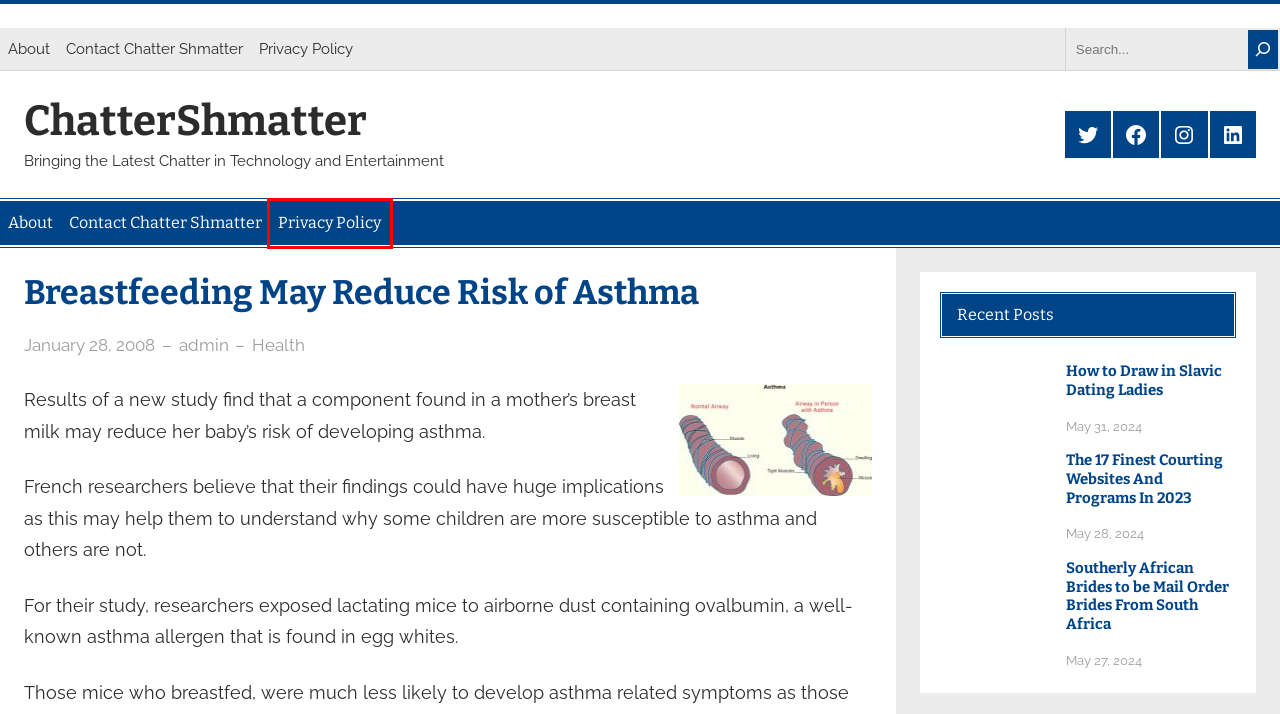A screenshot of a webpage is given, featuring a red bounding box around a UI element. Please choose the webpage description that best aligns with the new webpage after clicking the element in the bounding box. These are the descriptions:
A. Southerly African Brides to be Mail Order Brides From South Africa - ChatterShmatter
B. Privacy Policy - ChatterShmatter
C. The 17 Finest Courting Websites And Programs In 2023 - ChatterShmatter
D. About - ChatterShmatter
E. 领英企业服务
F. ChatterShmatter - Bringing the Latest Chatter in Technology and Entertainment
G. Contact Chatter Shmatter - ChatterShmatter
H. How to Draw in Slavic Dating Ladies - ChatterShmatter

B